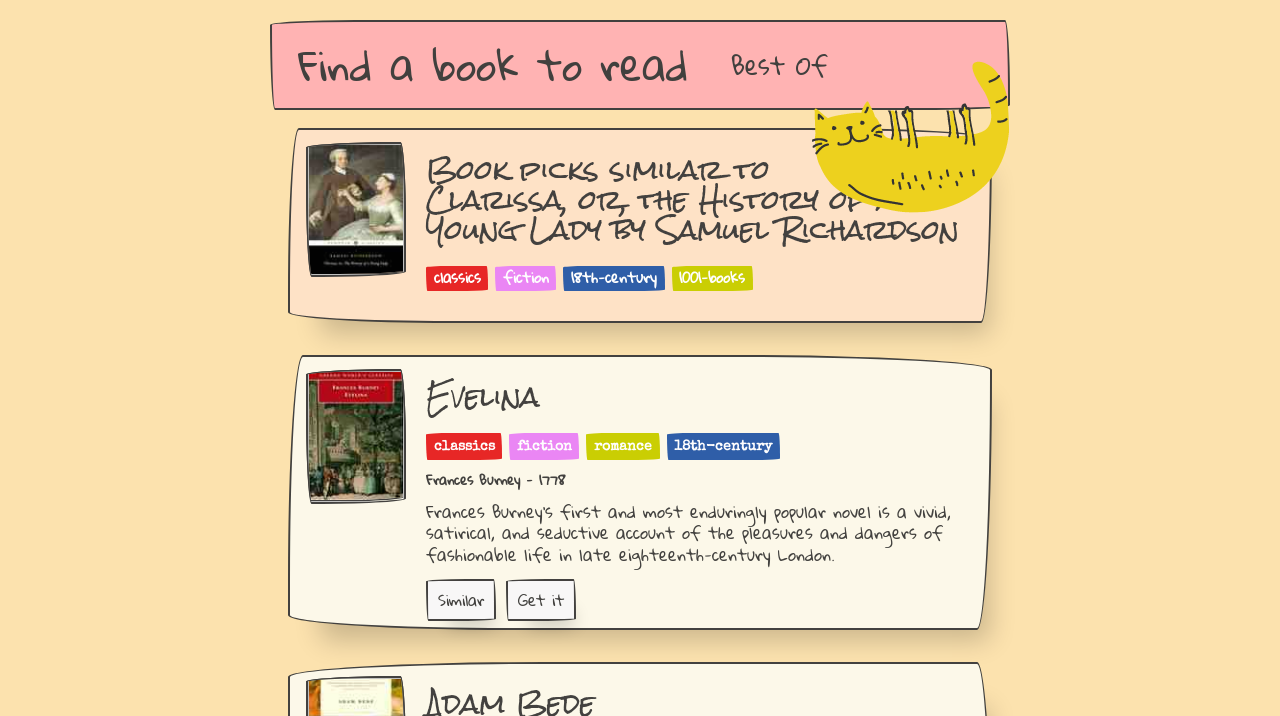Bounding box coordinates are specified in the format (top-left x, top-left y, bottom-right x, bottom-right y). All values are floating point numbers bounded between 0 and 1. Please provide the bounding box coordinate of the region this sentence describes: classics

[0.339, 0.615, 0.386, 0.634]